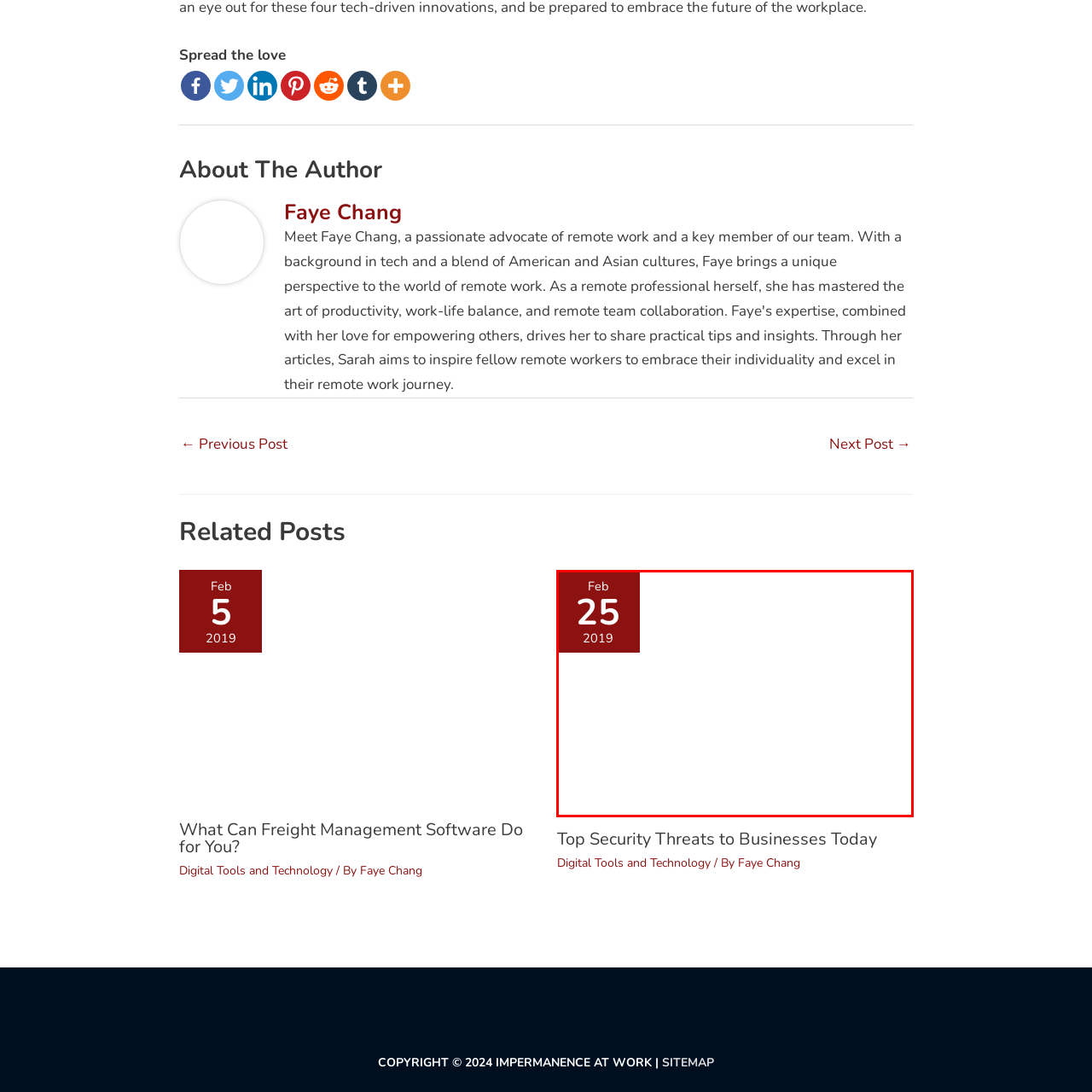What is the purpose of this imagery?
Look at the image within the red bounding box and respond with a single word or phrase.

To signify publication date